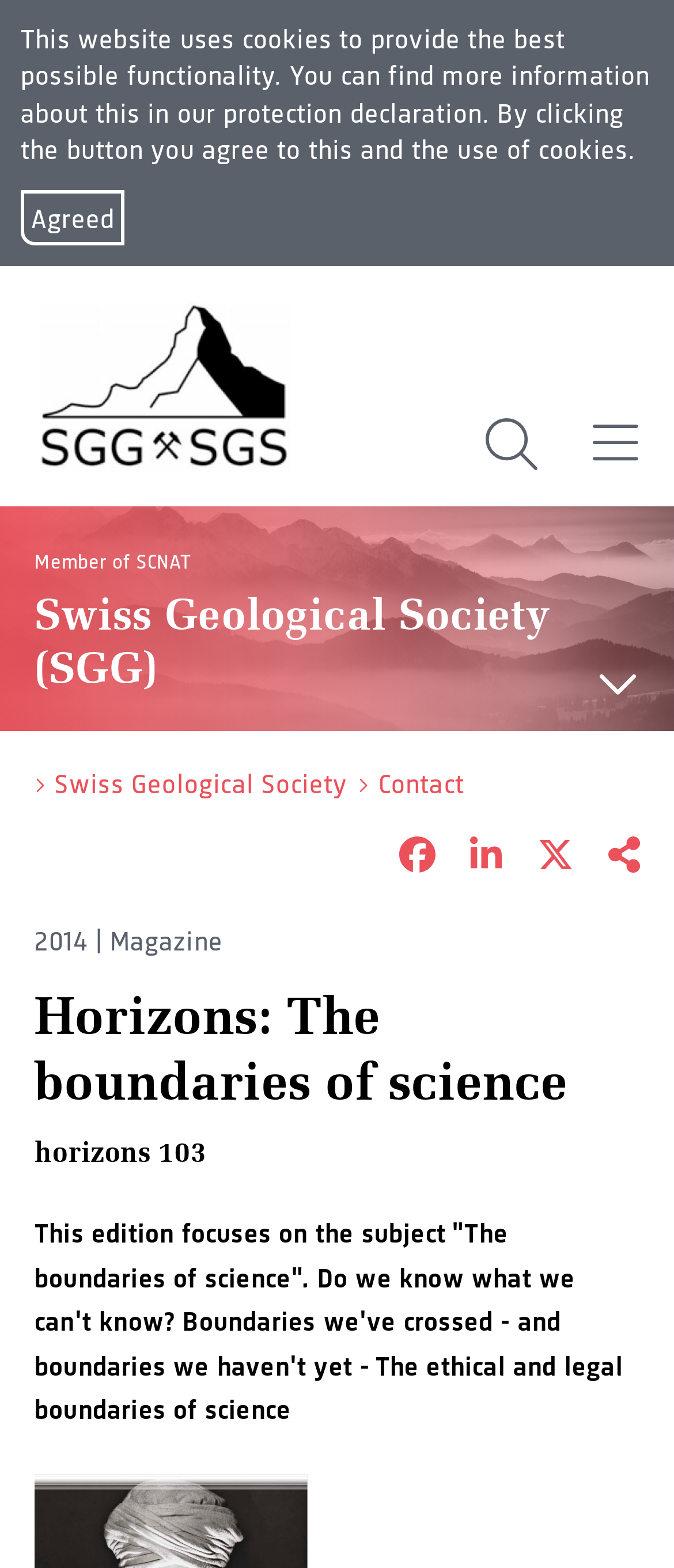Pinpoint the bounding box coordinates of the clickable element needed to complete the instruction: "Go to the contact page". The coordinates should be provided as four float numbers between 0 and 1: [left, top, right, bottom].

[0.561, 0.488, 0.689, 0.511]